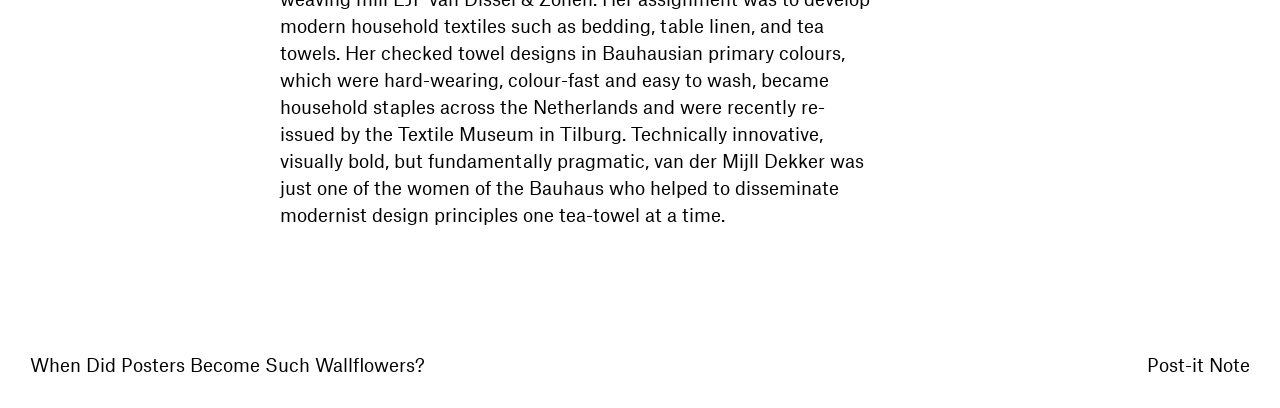Using the description "Post-it Note", predict the bounding box of the relevant HTML element.

[0.896, 0.865, 0.977, 0.922]